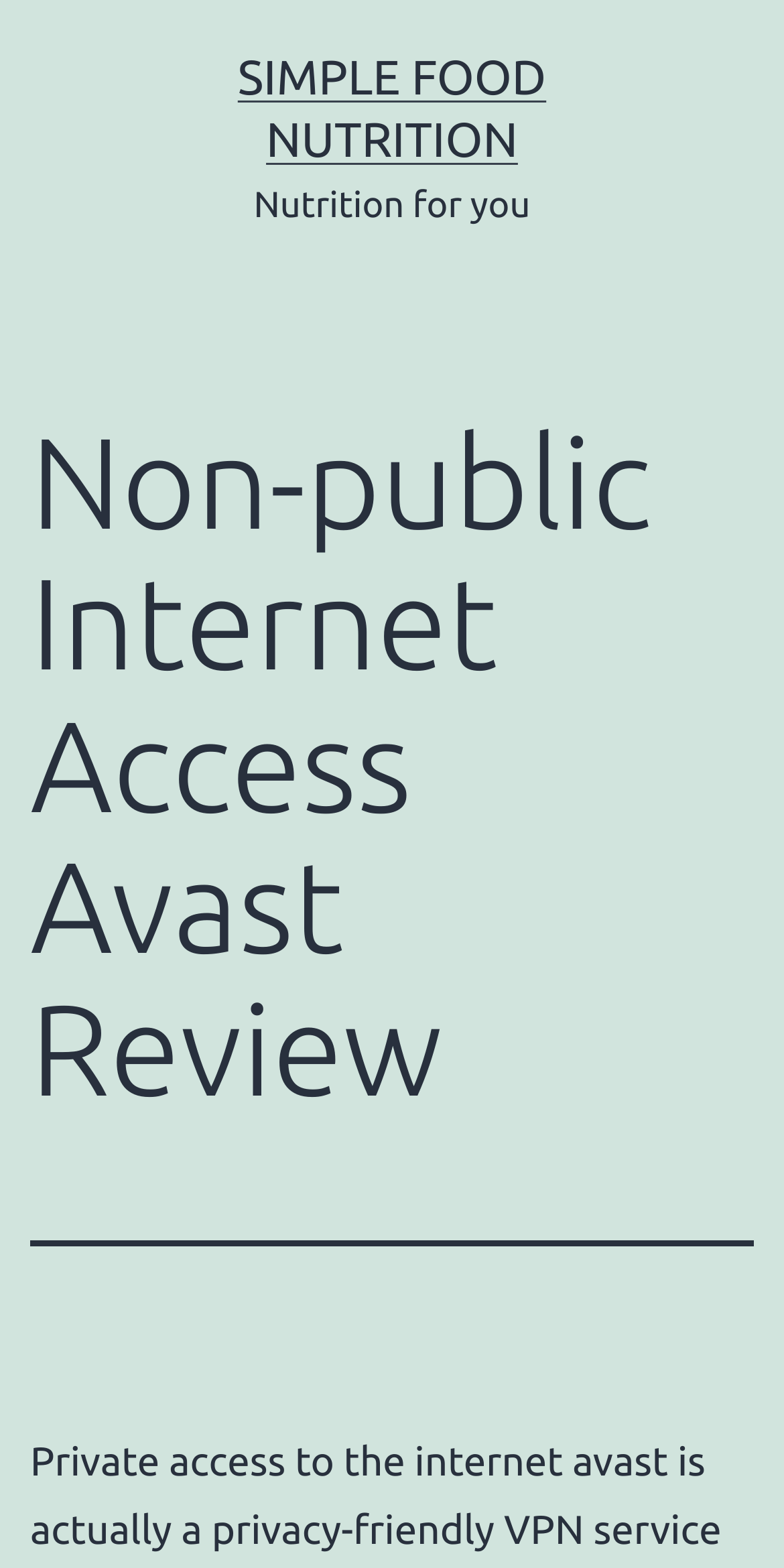Locate the bounding box of the UI element described in the following text: "Simple Food Nutrition".

[0.303, 0.031, 0.697, 0.106]